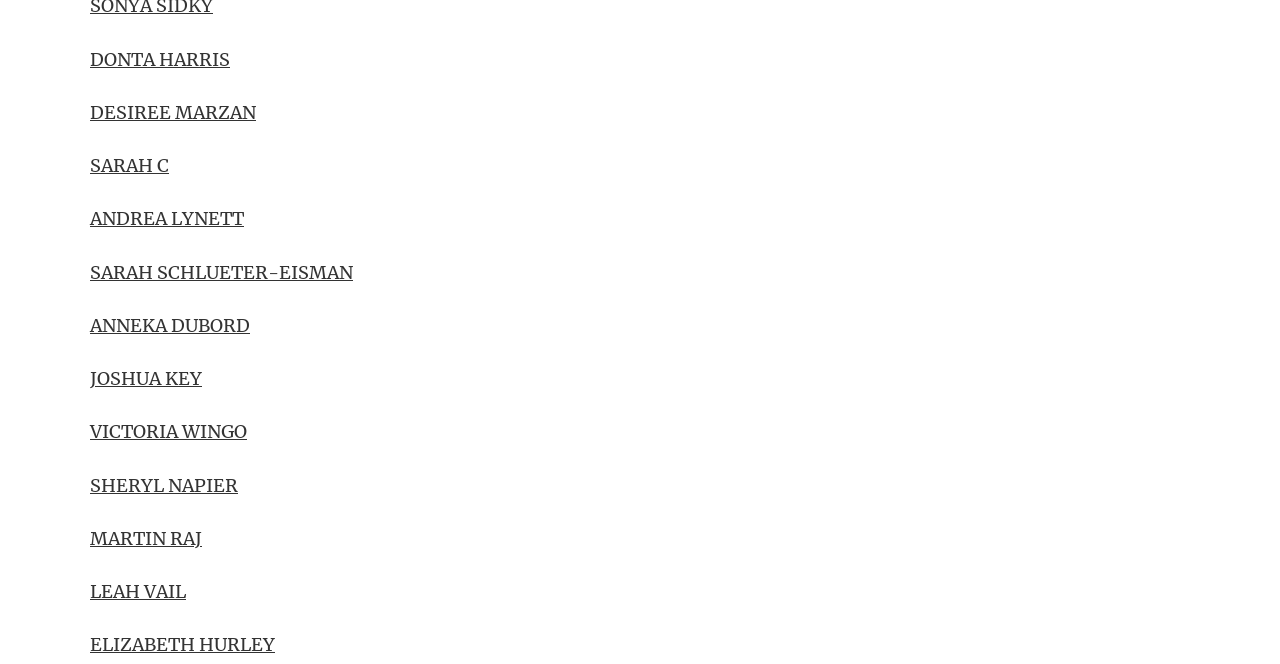What is the vertical position of the link 'ANDREA LYNETT'?
Can you provide a detailed and comprehensive answer to the question?

I compared the y1 and y2 coordinates of the link 'ANDREA LYNETT' with the other links and found that its y1 coordinate is 0.312, which is above the middle of the webpage.